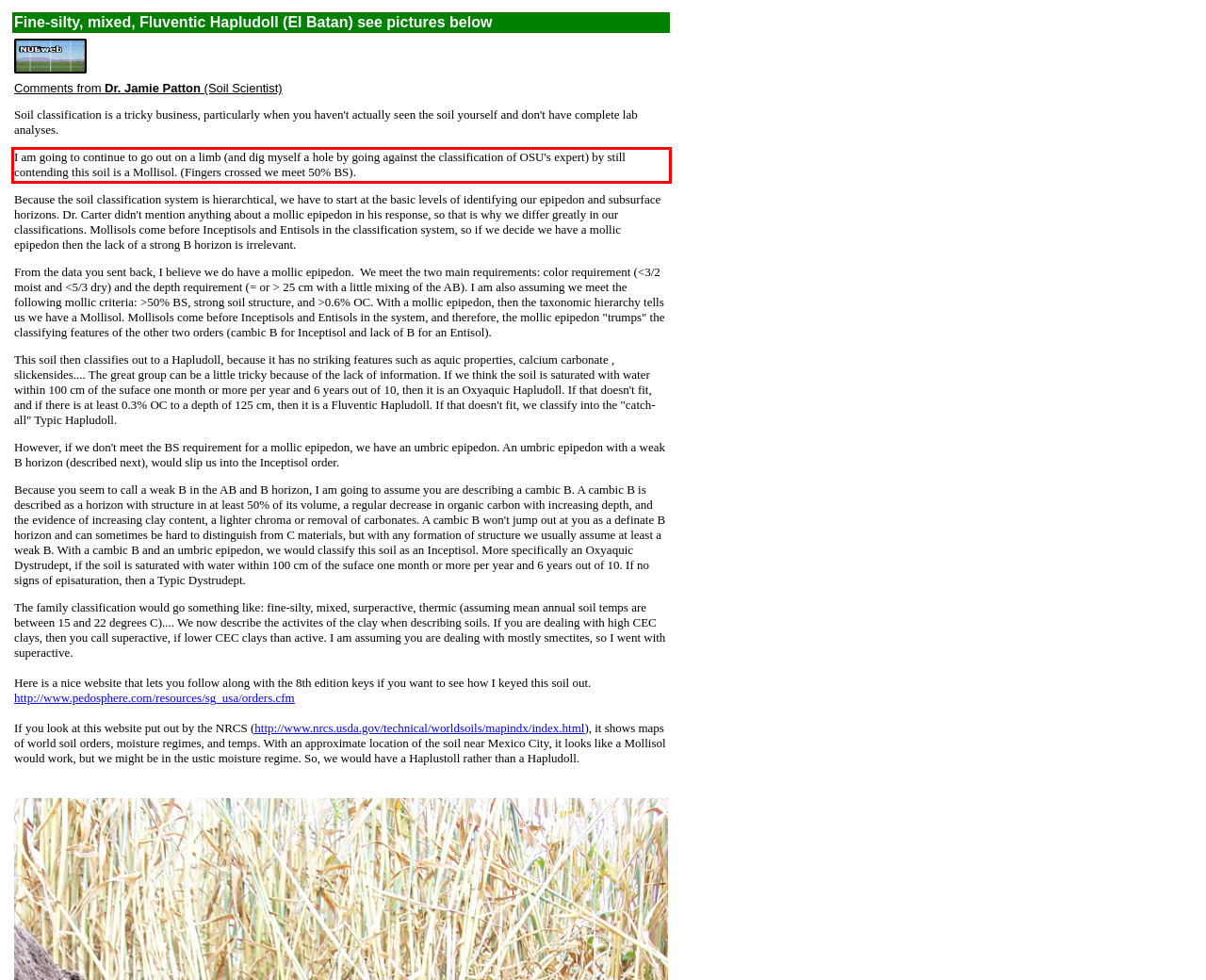You are provided with a screenshot of a webpage that includes a UI element enclosed in a red rectangle. Extract the text content inside this red rectangle.

I am going to continue to go out on a limb (and dig myself a hole by going against the classification of OSU's expert) by still contending this soil is a Mollisol. (Fingers crossed we meet 50% BS).